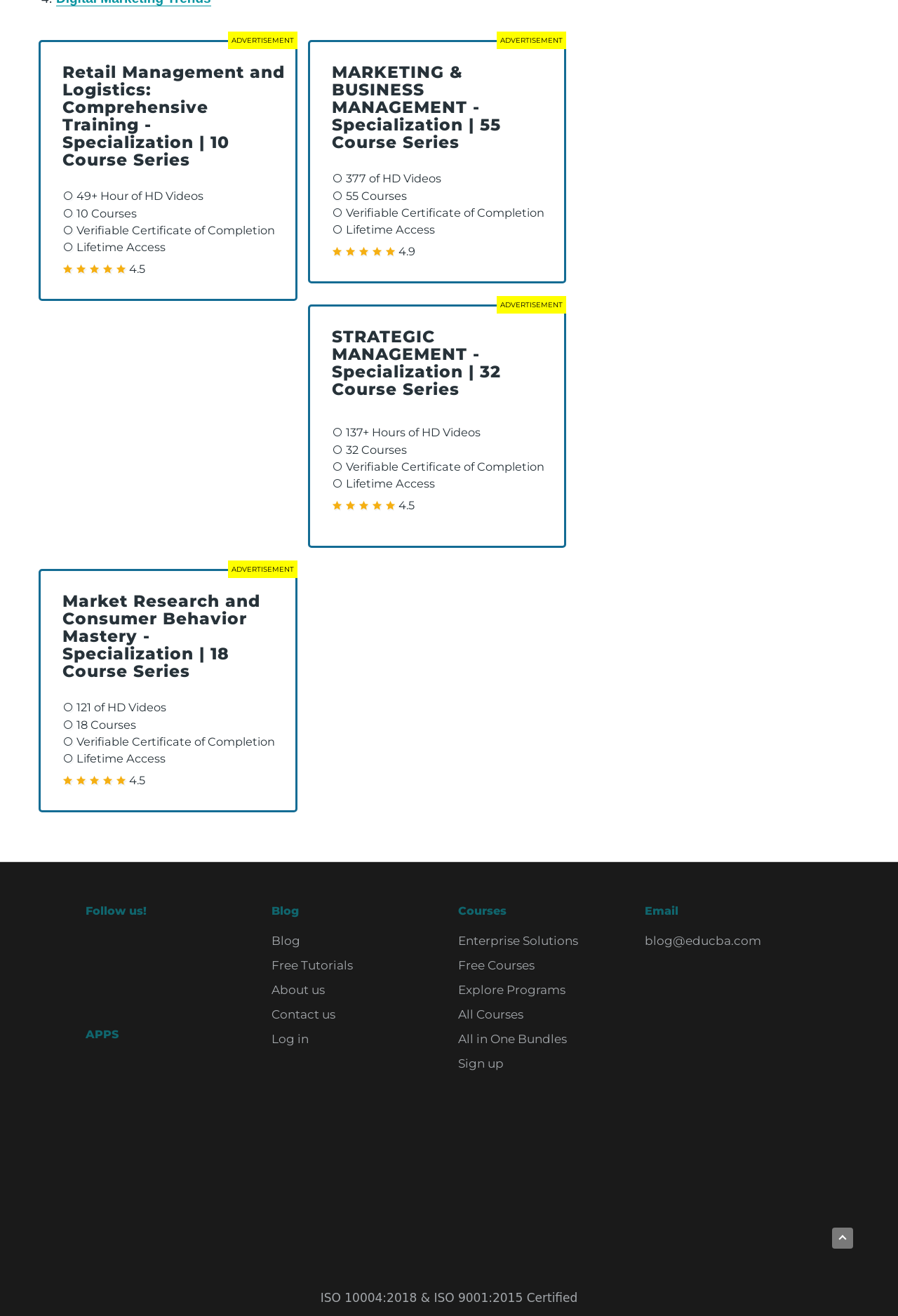Locate the bounding box coordinates of the element that should be clicked to fulfill the instruction: "Download EDUCBA Android App".

[0.095, 0.804, 0.251, 0.845]